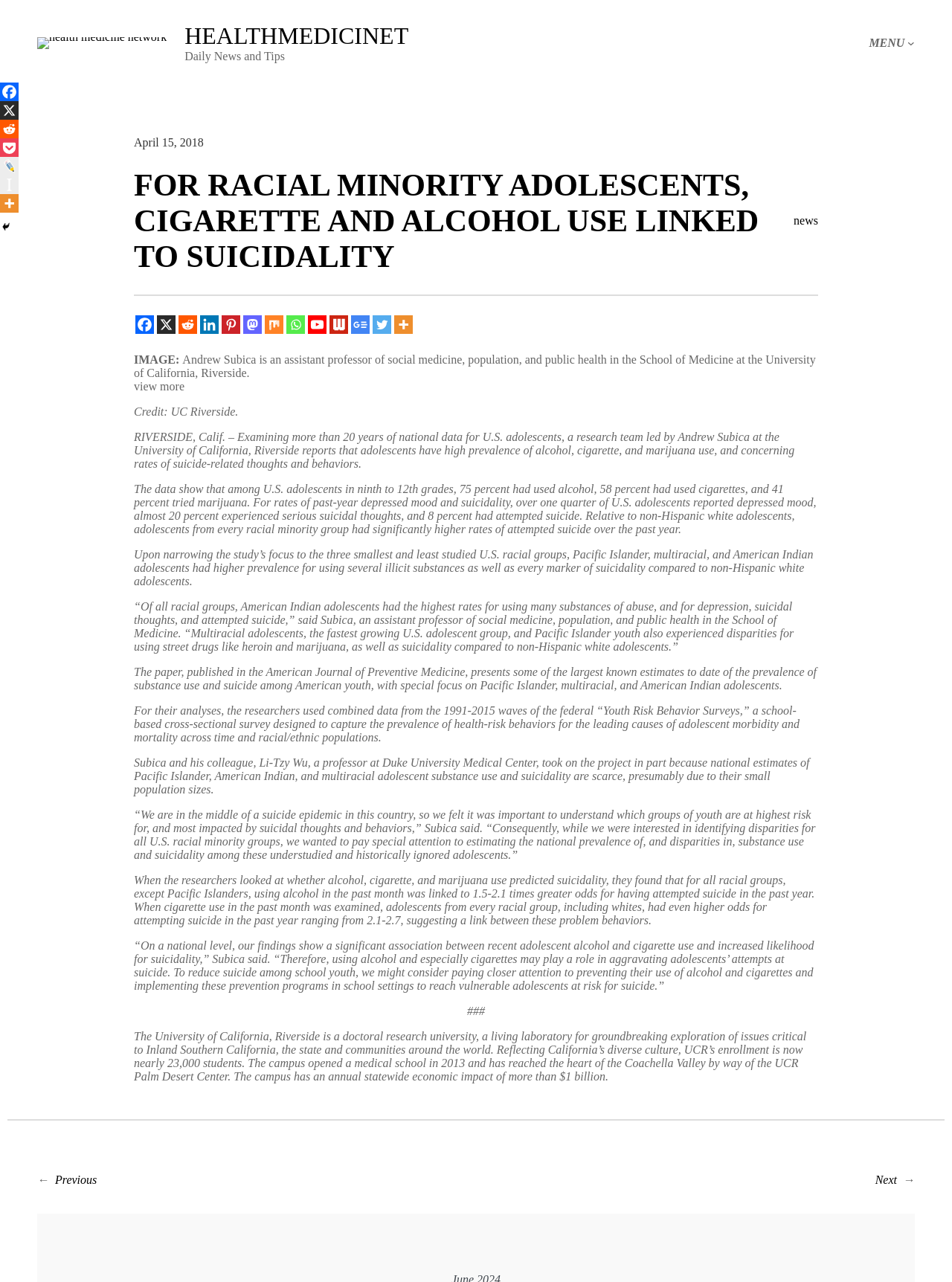Offer a meticulous caption that includes all visible features of the webpage.

This webpage is about a research study on the link between substance use and suicidality among racial minority adolescents in the United States. At the top of the page, there is a header section with a logo and a navigation menu. Below the header, there is a main section with a title "FOR RACIAL MINORITY ADOLESCENTS, CIGARETTE AND ALCOHOL USE LINKED TO SUICIDALITY" and a date "April 15, 2018". 

To the right of the title, there are social media links, including Facebook, Reddit, and Twitter, among others. Below the title, there is a separator line, followed by a figure with a caption describing an image of Andrew Subica, an assistant professor at the University of California, Riverside. 

The main content of the page is a series of paragraphs describing the research study, including its findings and implications. The study examined data from over 20 years of national surveys and found that racial minority adolescents have higher rates of substance use and suicidality compared to non-Hispanic white adolescents. The study also found that using alcohol and cigarettes is linked to an increased likelihood of attempting suicide. 

At the bottom of the page, there is a section with links to share the article on social media, as well as a "Previous" and "Next" button to navigate to other articles. There is also a footer section with a brief description of the University of California, Riverside.